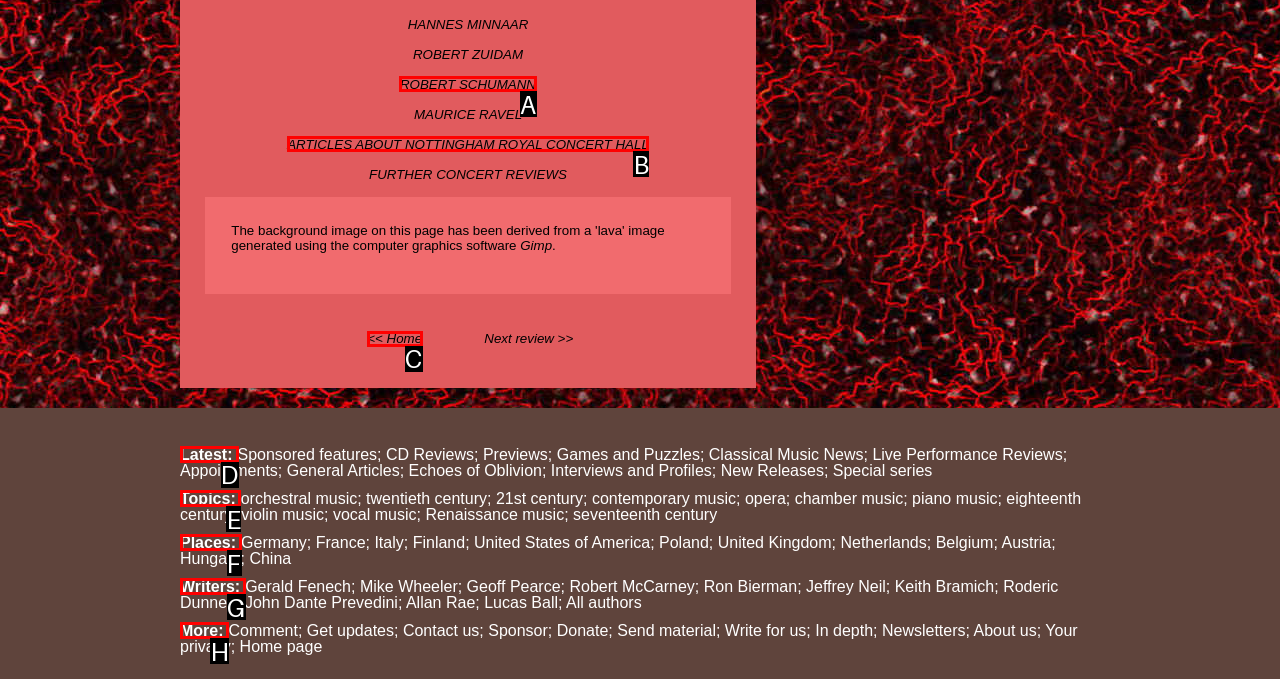Tell me which element should be clicked to achieve the following objective: view latest reviews
Reply with the letter of the correct option from the displayed choices.

D